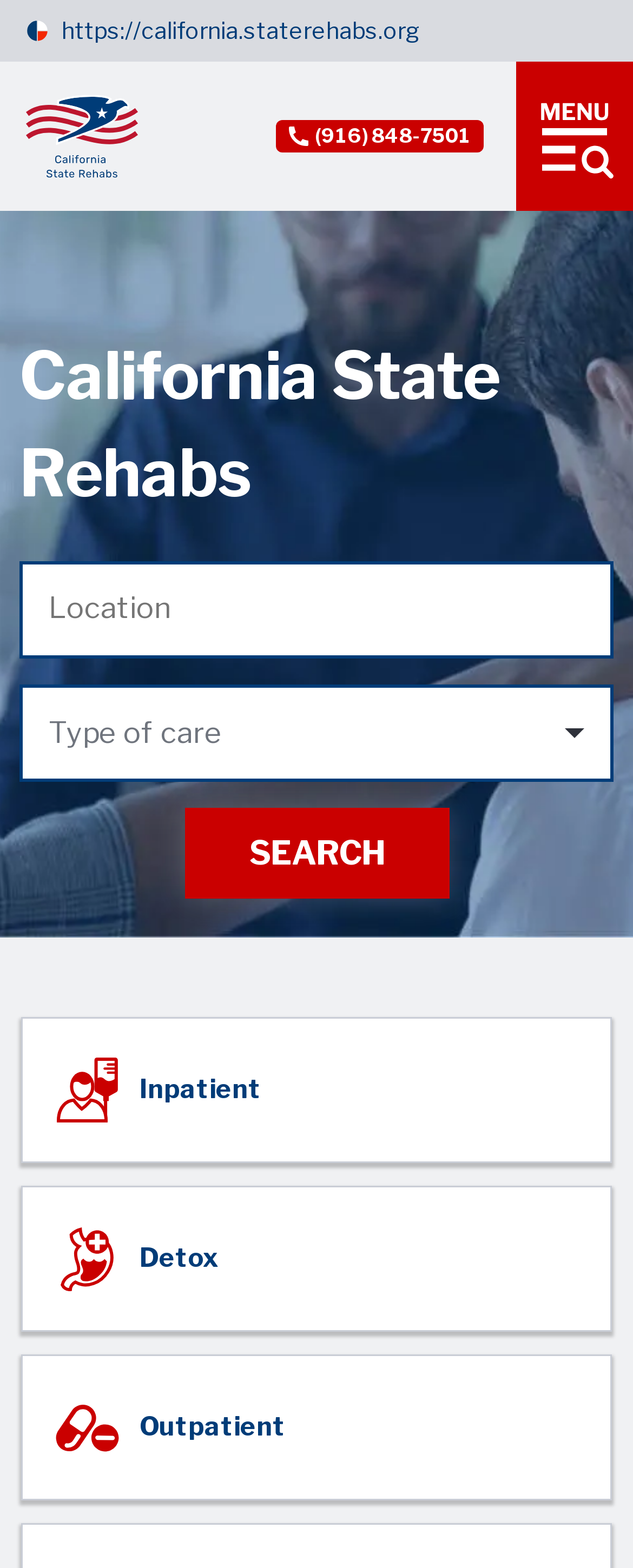Write an elaborate caption that captures the essence of the webpage.

The webpage appears to be a resource for finding rehabilitation centers in California for alcohol and drug addiction treatment. At the top, there is a navigation section with an "up button arrow" icon on the right side, a "notice icon" on the left side, and a link to the website's homepage in the middle. Below this section, there is a large header image that spans the entire width of the page.

The main content area begins with a heading that reads "California State Rehabs" and is accompanied by a smaller image with the same text. Below this heading, there is a search form with a "Location" textbox and a "Type of care" label. To the right of the "Type of care" label, there is a small icon.

The main navigation menu is located below the search form and consists of three links: "Inpatient", "Detox", and "Outpatient". Each link has a corresponding icon to its right. The "Inpatient" link is located at the top, followed by "Detox" in the middle, and "Outpatient" at the bottom. There is also a "SEARCH" button located to the right of the navigation menu.

In the top-right corner of the page, there is a phone icon with the phone number "(916) 848-7501" next to it. The website's logo, "California State Rehabs", is located at the top-left corner of the page.